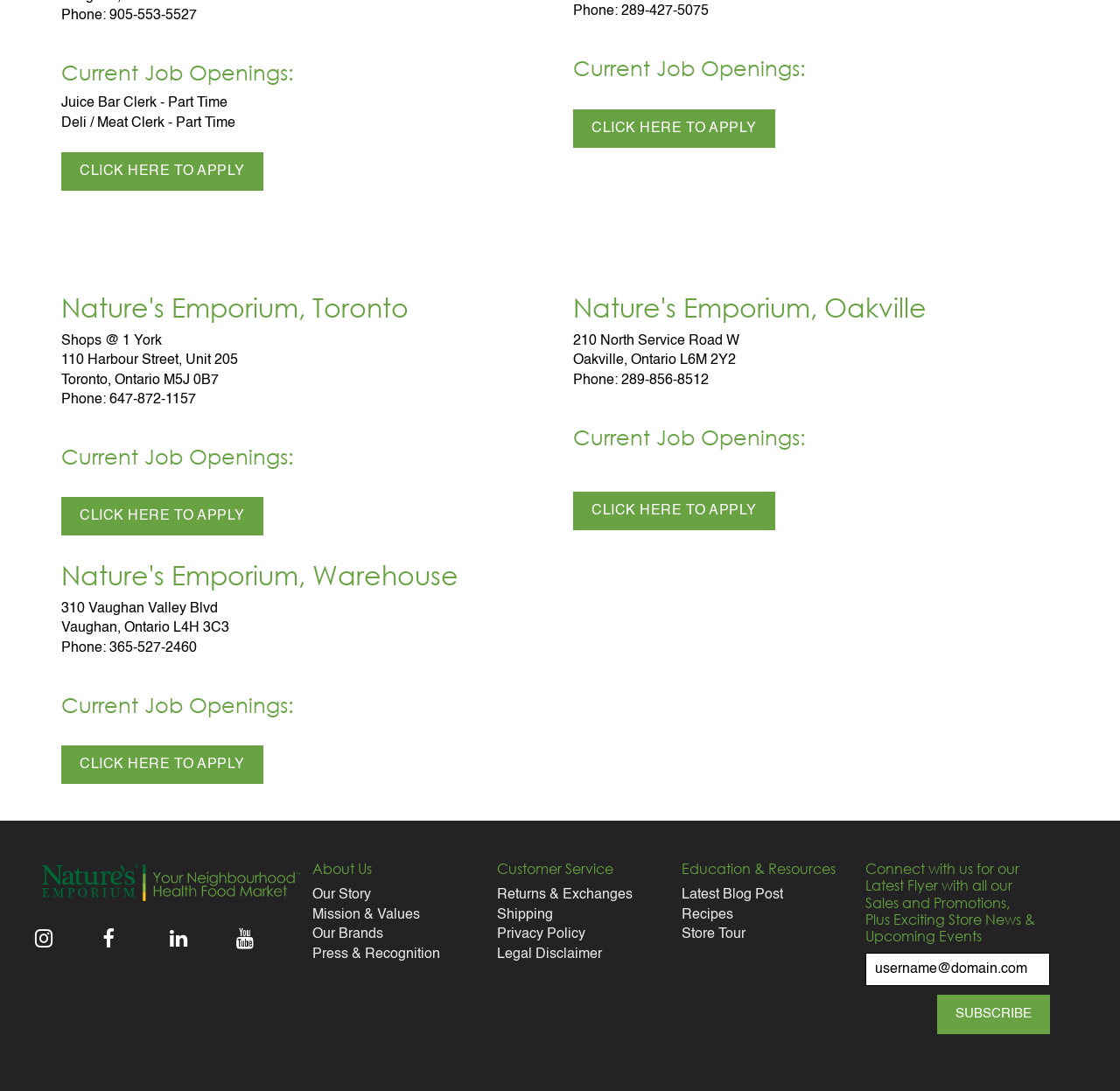Please mark the bounding box coordinates of the area that should be clicked to carry out the instruction: "Click the 'CLICK HERE TO APPLY' link".

[0.055, 0.14, 0.235, 0.175]